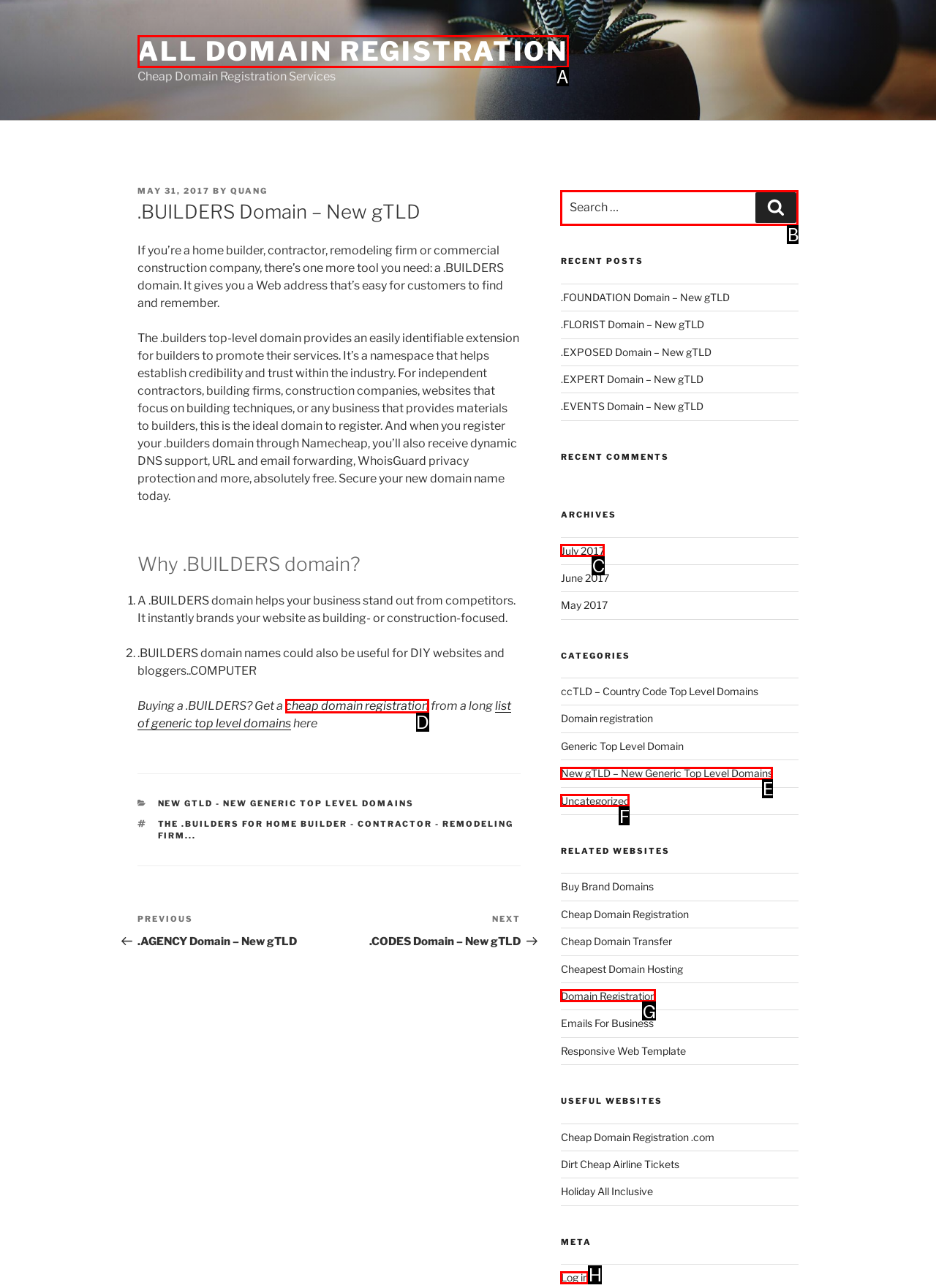Identify the correct UI element to click to follow this instruction: Explore the related post about Blink 182 store
Respond with the letter of the appropriate choice from the displayed options.

None